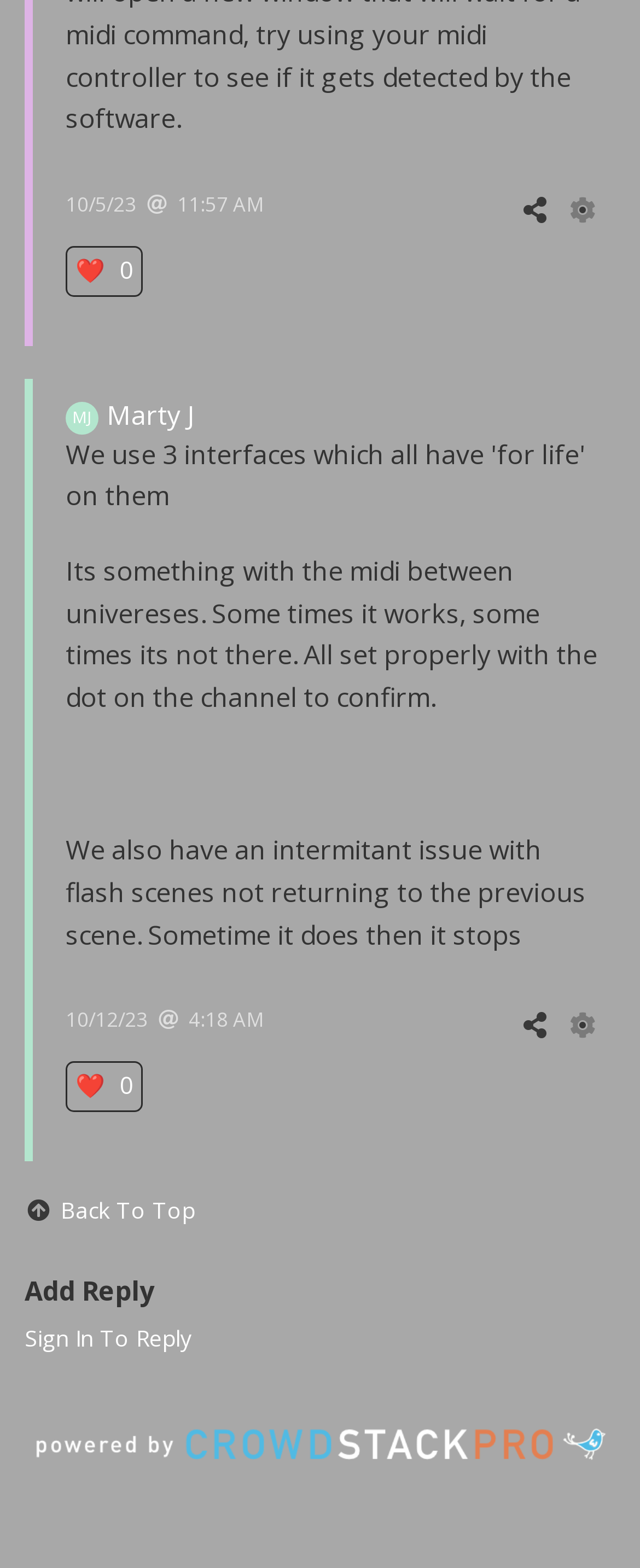Based on the description "Back To Top", find the bounding box of the specified UI element.

[0.038, 0.762, 0.305, 0.782]